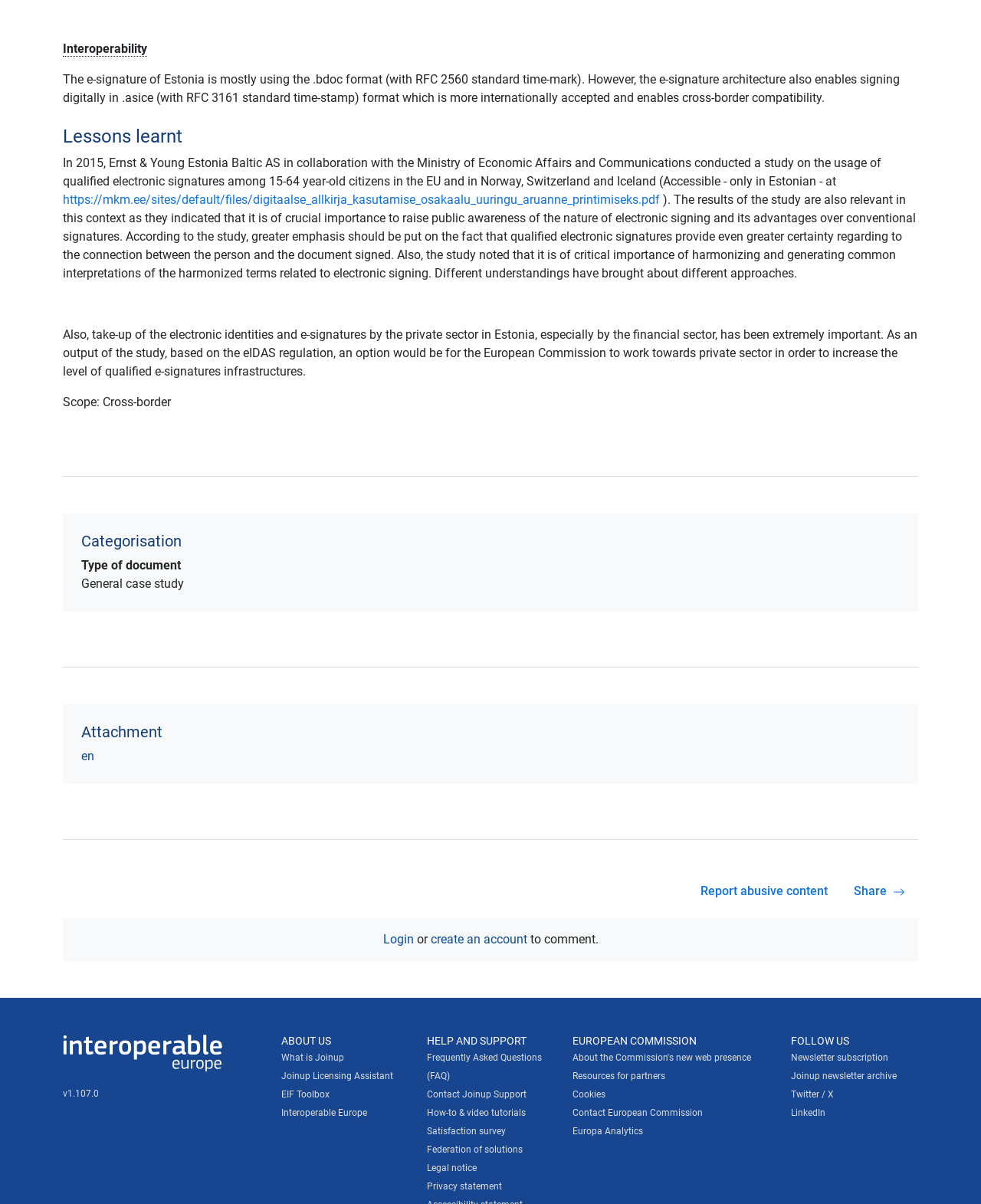Highlight the bounding box of the UI element that corresponds to this description: "Newsletter subscription".

[0.806, 0.872, 0.905, 0.886]